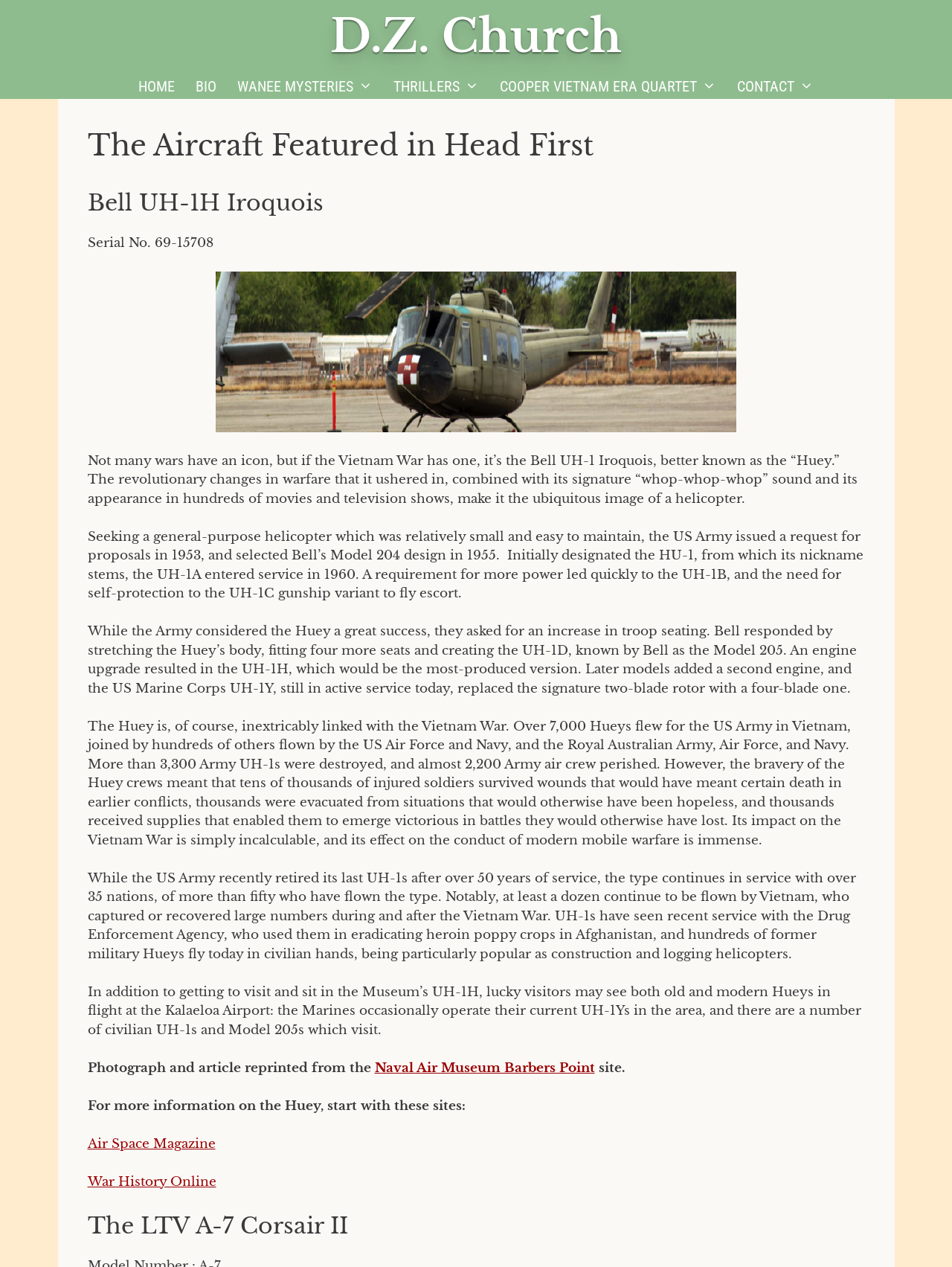What is the purpose of the webpage?
Kindly offer a detailed explanation using the data available in the image.

I determined the answer by analyzing the content of the webpage, which includes headings, images, and text about the Bell UH-1H Iroquois, indicating that the purpose of the webpage is to provide information about this helicopter model.